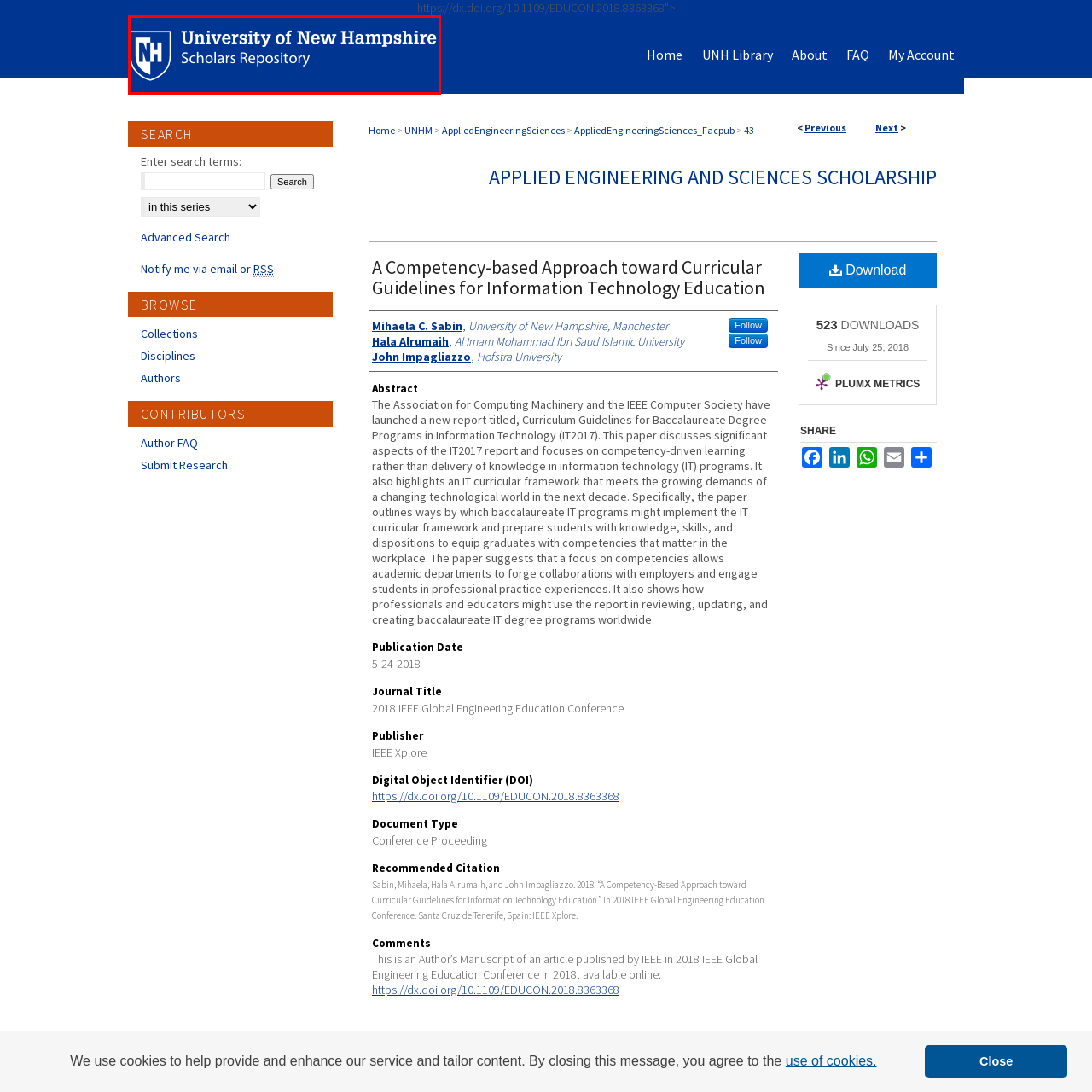What is written in bold white font?
Concentrate on the image bordered by the red bounding box and offer a comprehensive response based on the image details.

The words 'University of New Hampshire' are written in bold white font below the shield emblem, conveying a sense of prestige and academic excellence.